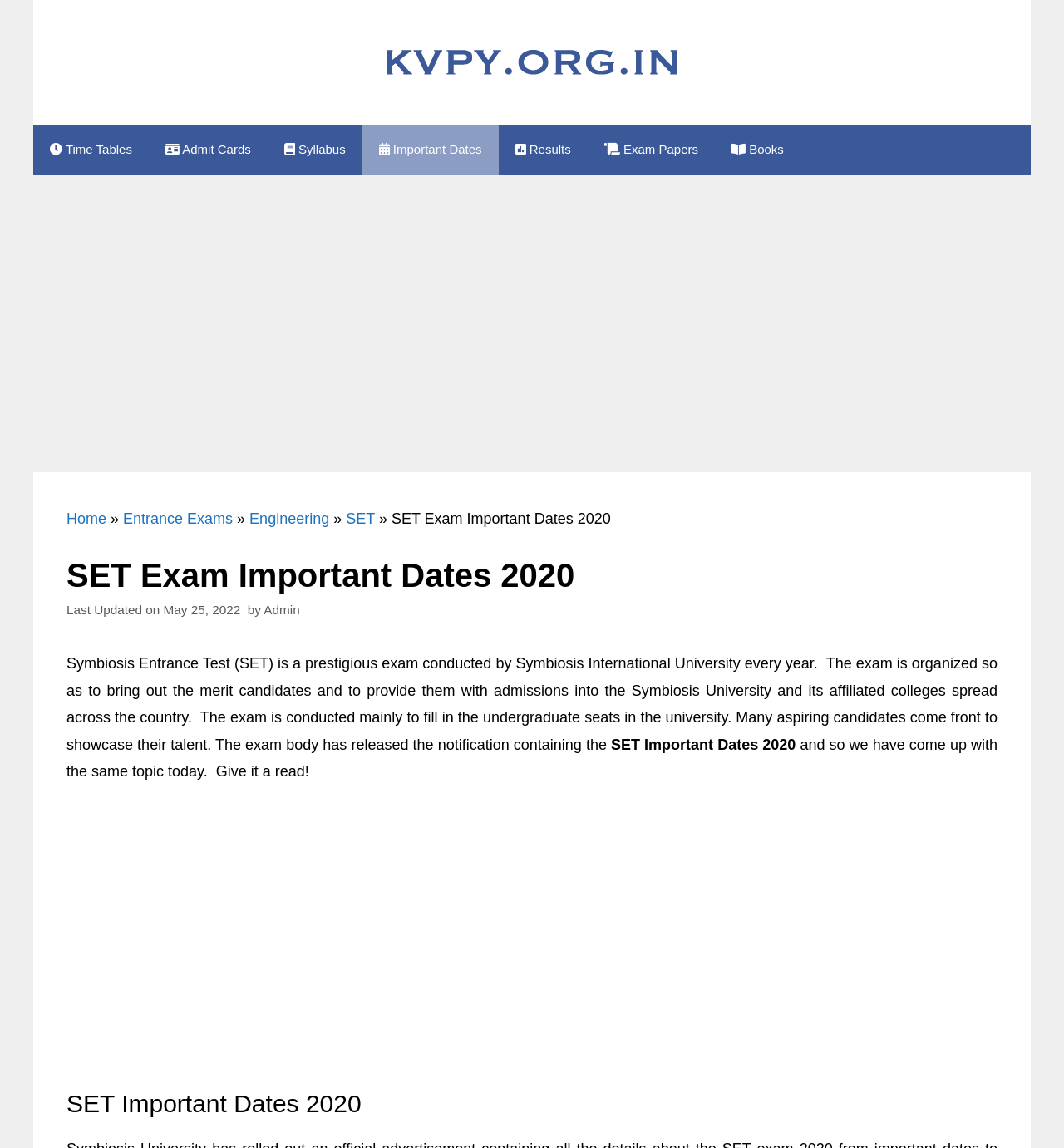Please identify the bounding box coordinates of the element that needs to be clicked to perform the following instruction: "Click on the 'Time Tables' link".

[0.031, 0.109, 0.14, 0.152]